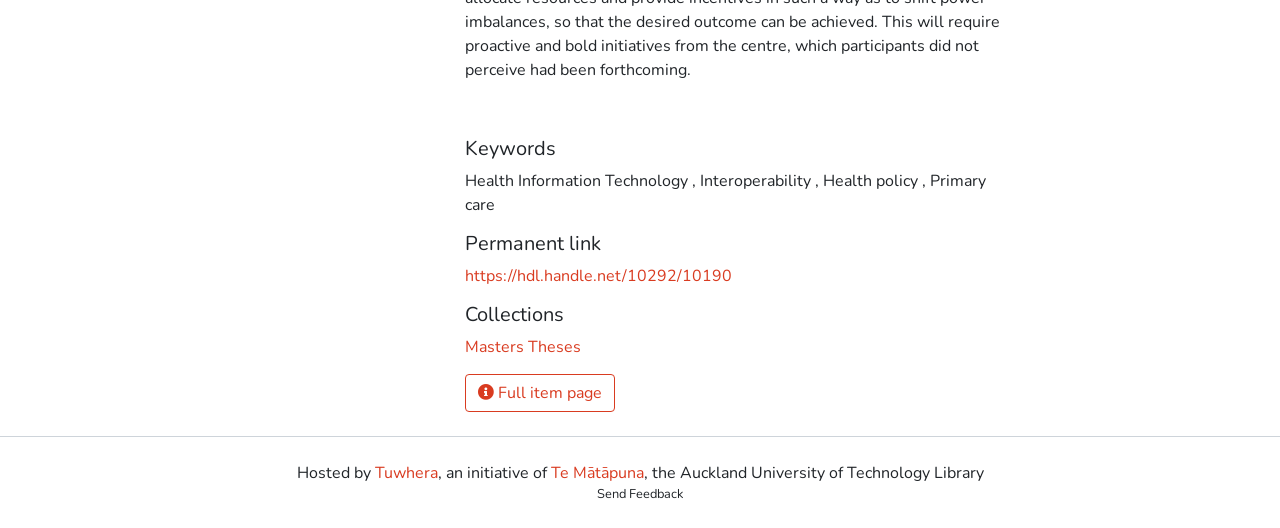What collection does this item belong to?
Examine the image closely and answer the question with as much detail as possible.

I found the collection by looking at the heading 'Collections' and the link element that follows it, which has the text 'Masters Theses'.